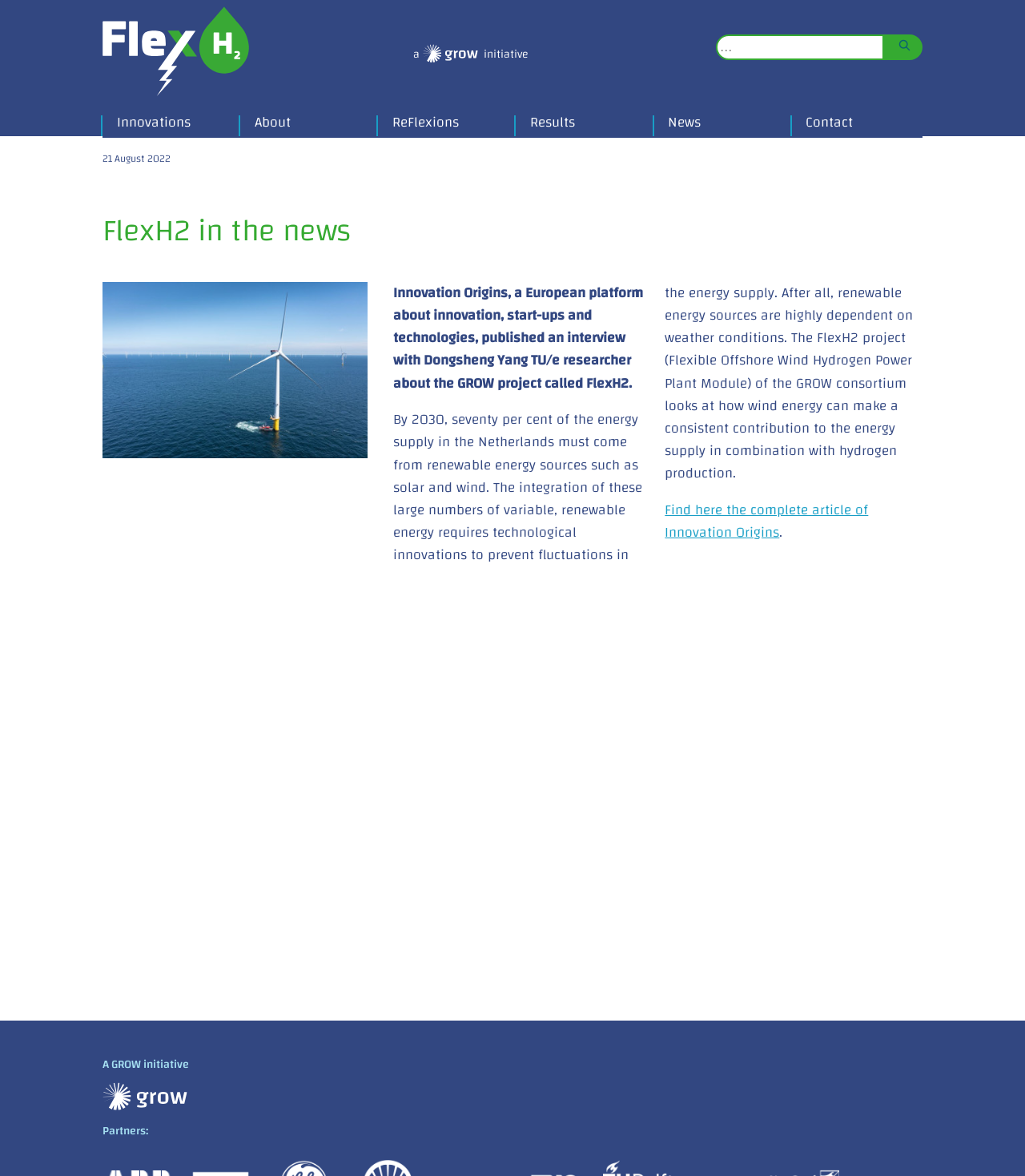Provide the bounding box coordinates of the HTML element this sentence describes: "a initiative". The bounding box coordinates consist of four float numbers between 0 and 1, i.e., [left, top, right, bottom].

[0.403, 0.005, 0.597, 0.087]